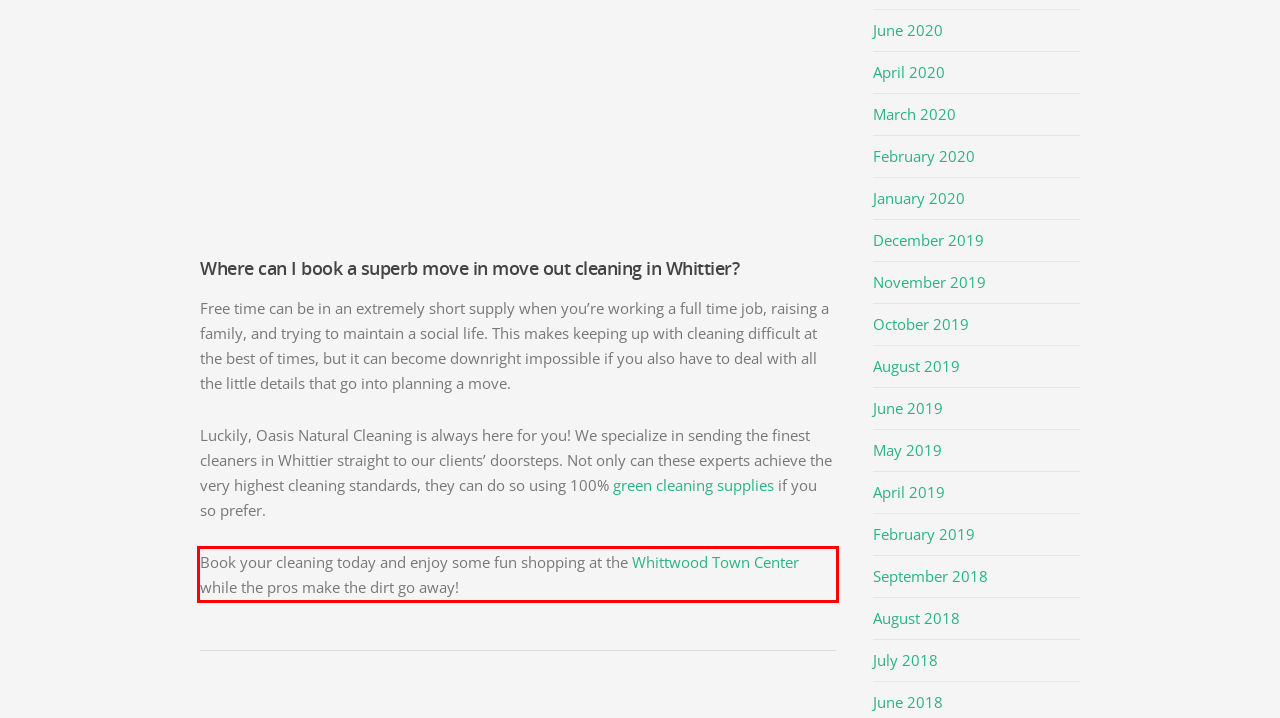Analyze the red bounding box in the provided webpage screenshot and generate the text content contained within.

Book your cleaning today and enjoy some fun shopping at the Whittwood Town Center while the pros make the dirt go away!